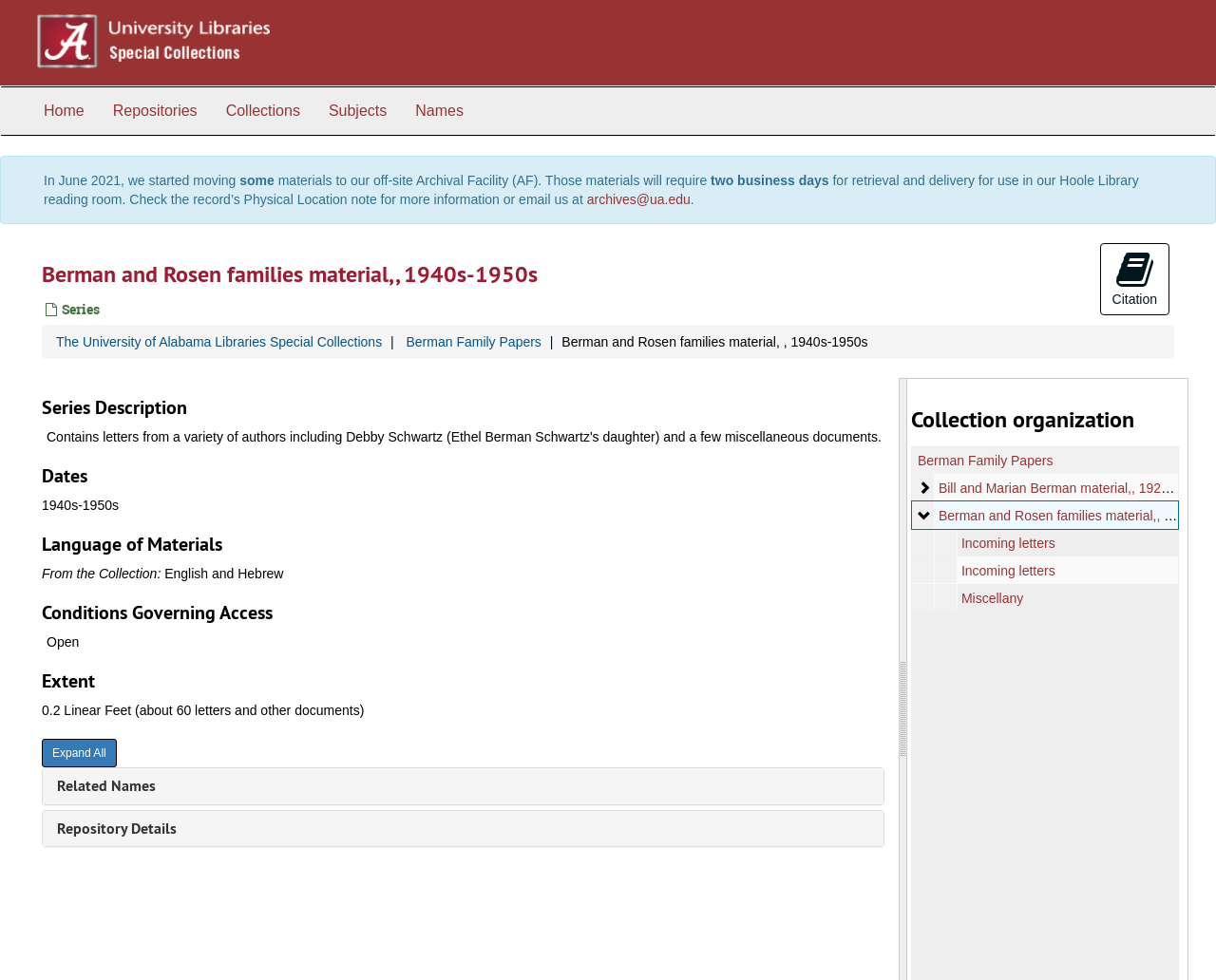What is the extent of the collection?
Please give a detailed and elaborate answer to the question.

I found the answer by reading the static text element under the 'Extent' heading, which says '0.2 Linear Feet (about 60 letters and other documents)'.